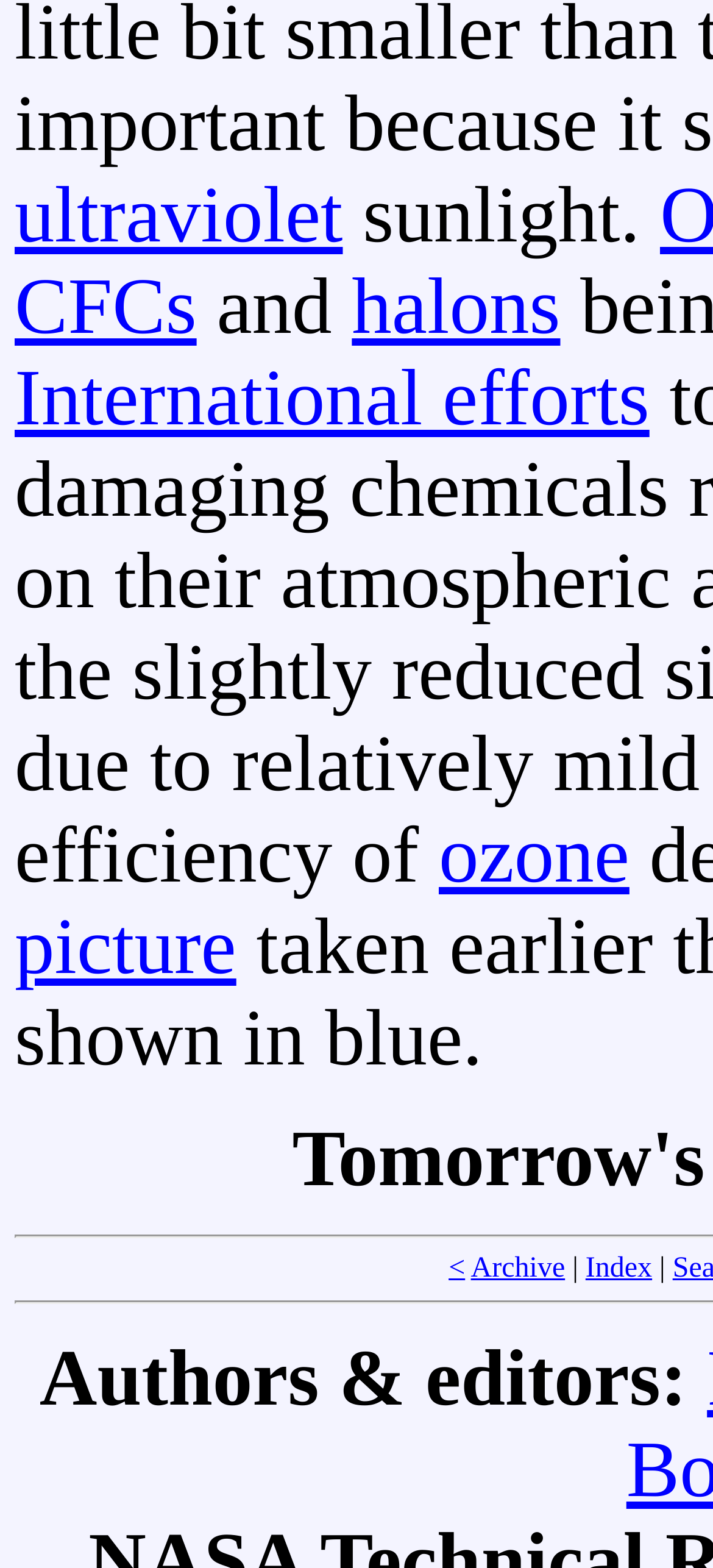Using the description "ozone", locate and provide the bounding box of the UI element.

[0.615, 0.518, 0.883, 0.574]